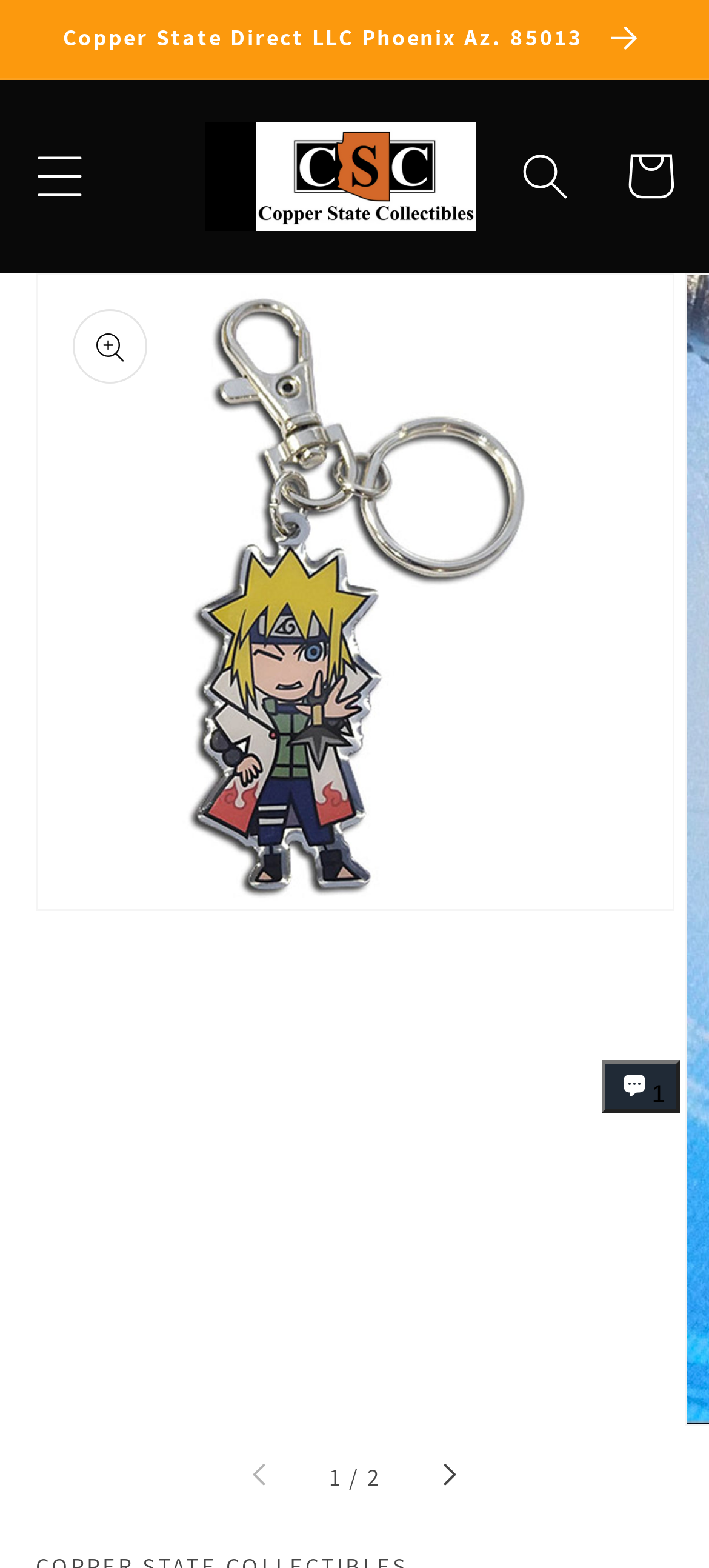Show me the bounding box coordinates of the clickable region to achieve the task as per the instruction: "Open the menu".

[0.01, 0.079, 0.157, 0.145]